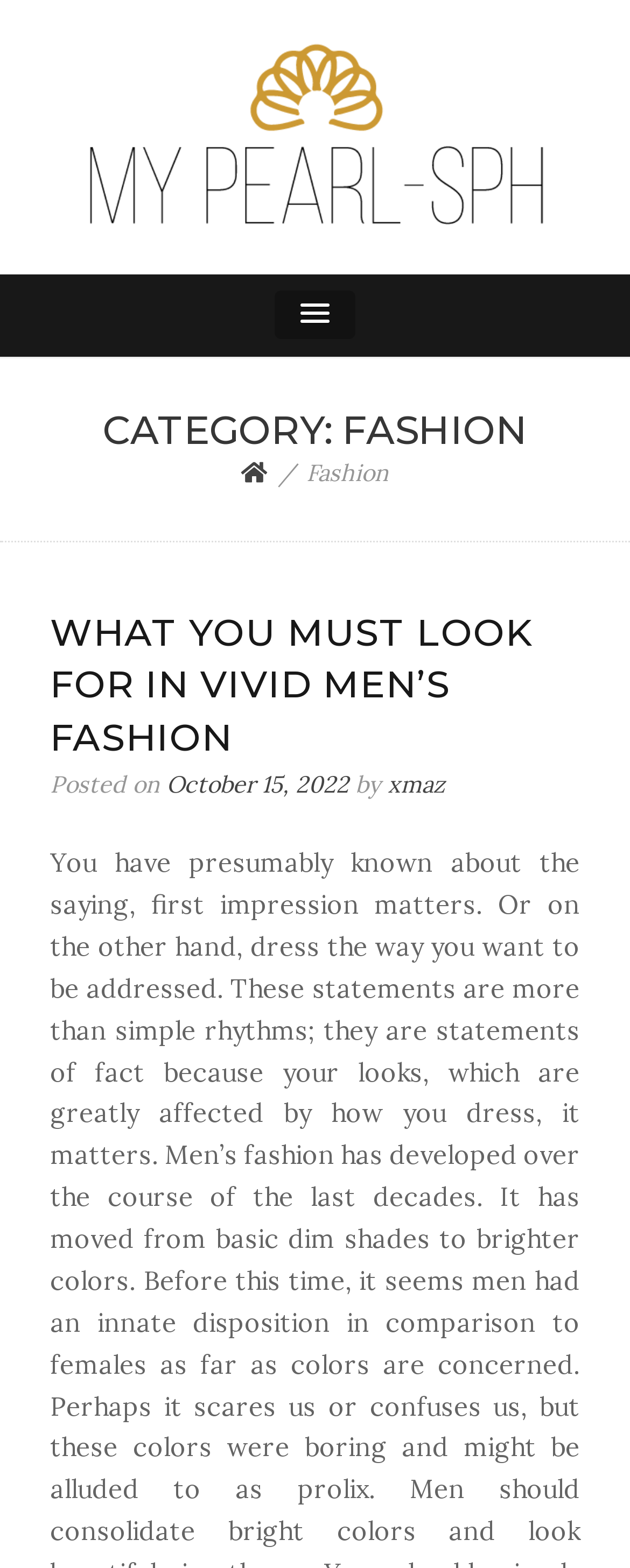Give a short answer using one word or phrase for the question:
What is the title of the current article?

WHAT YOU MUST LOOK FOR IN VIVID MEN’S FASHION